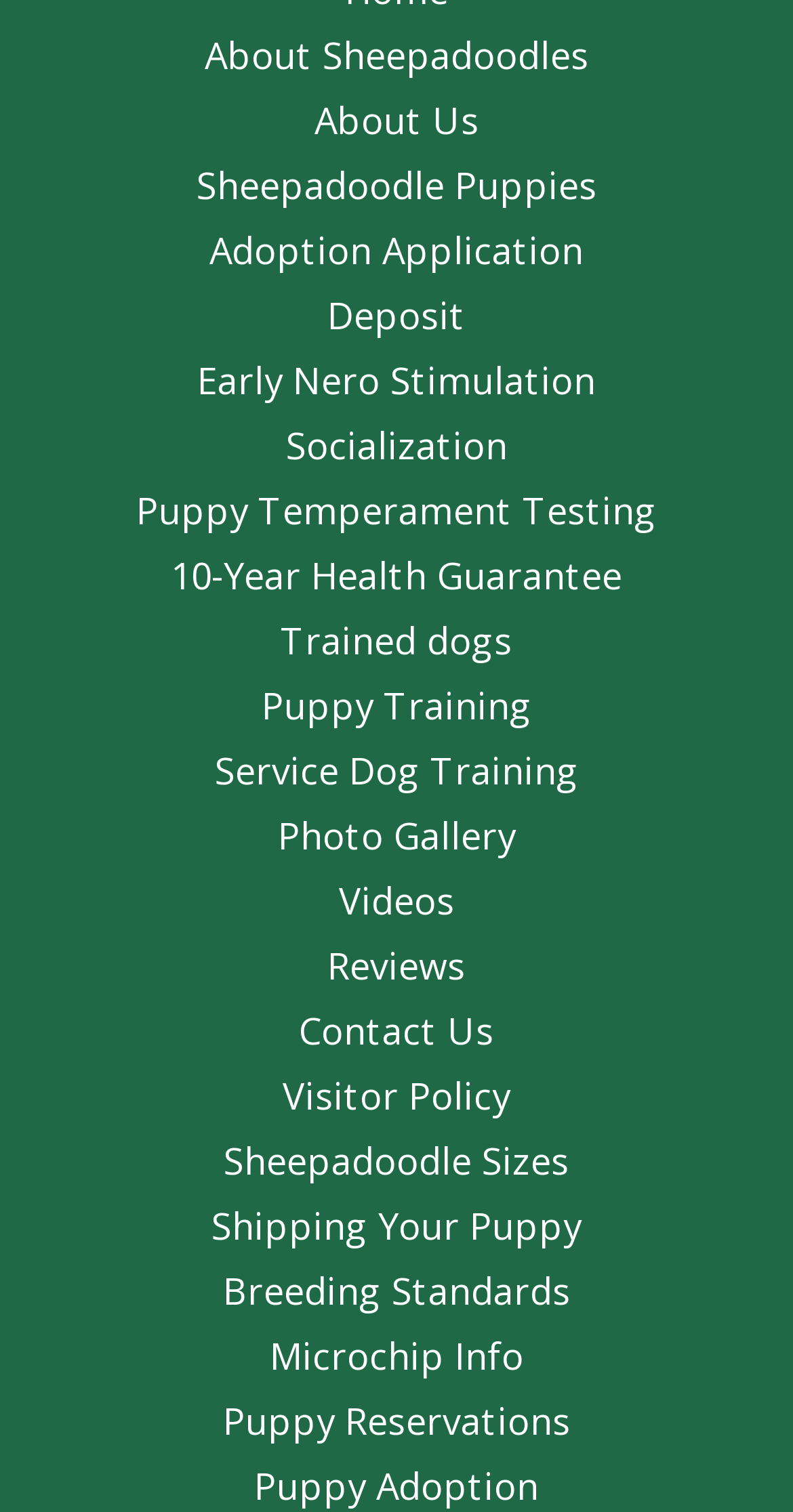What is the purpose of the 'Adoption Application' link?
From the screenshot, provide a brief answer in one word or phrase.

To apply for adopting a puppy